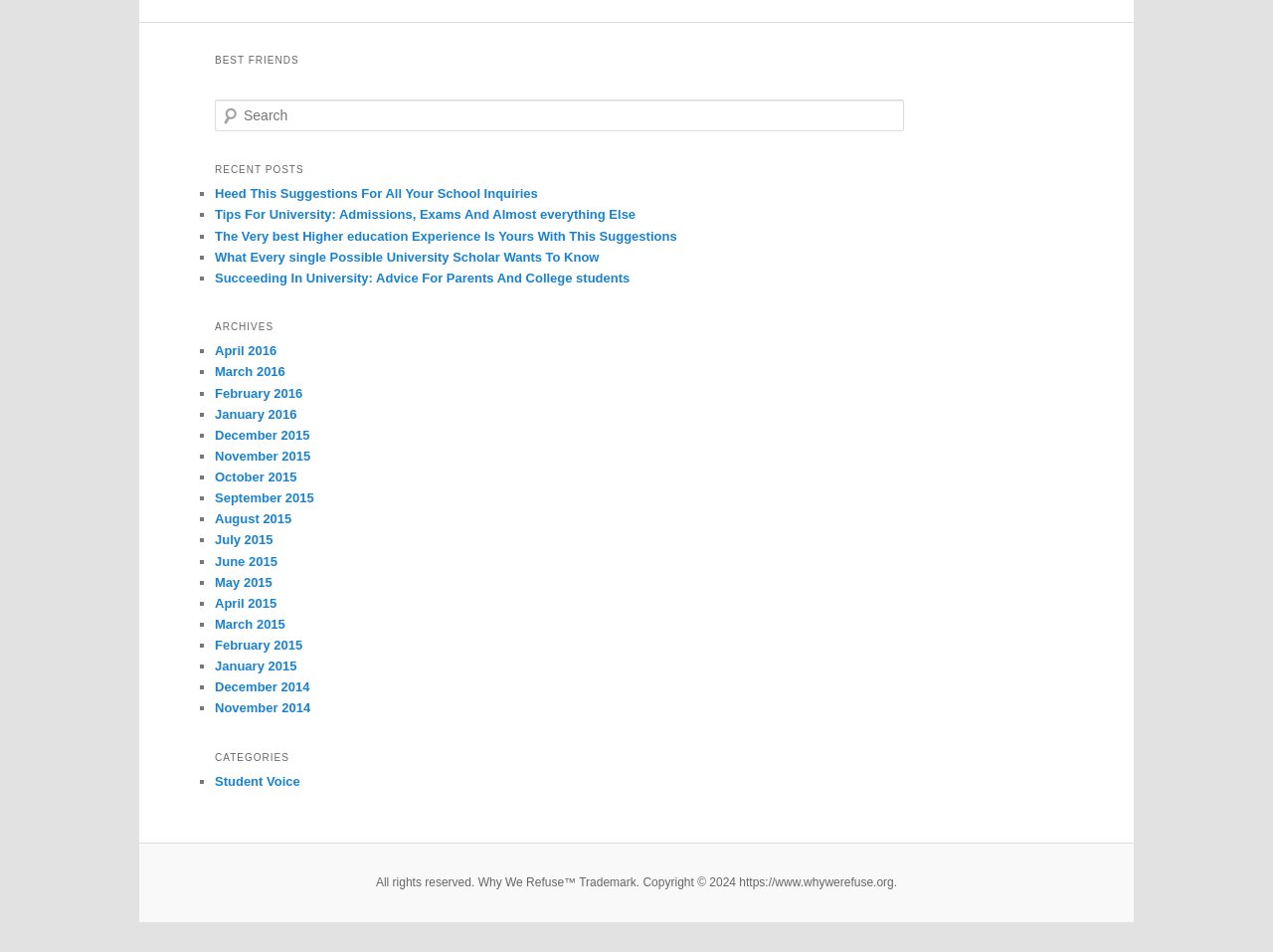How many archives are listed?
Please interpret the details in the image and answer the question thoroughly.

I counted the number of links under the 'ARCHIVES' heading. There are 16 links, each representing a different month and year.